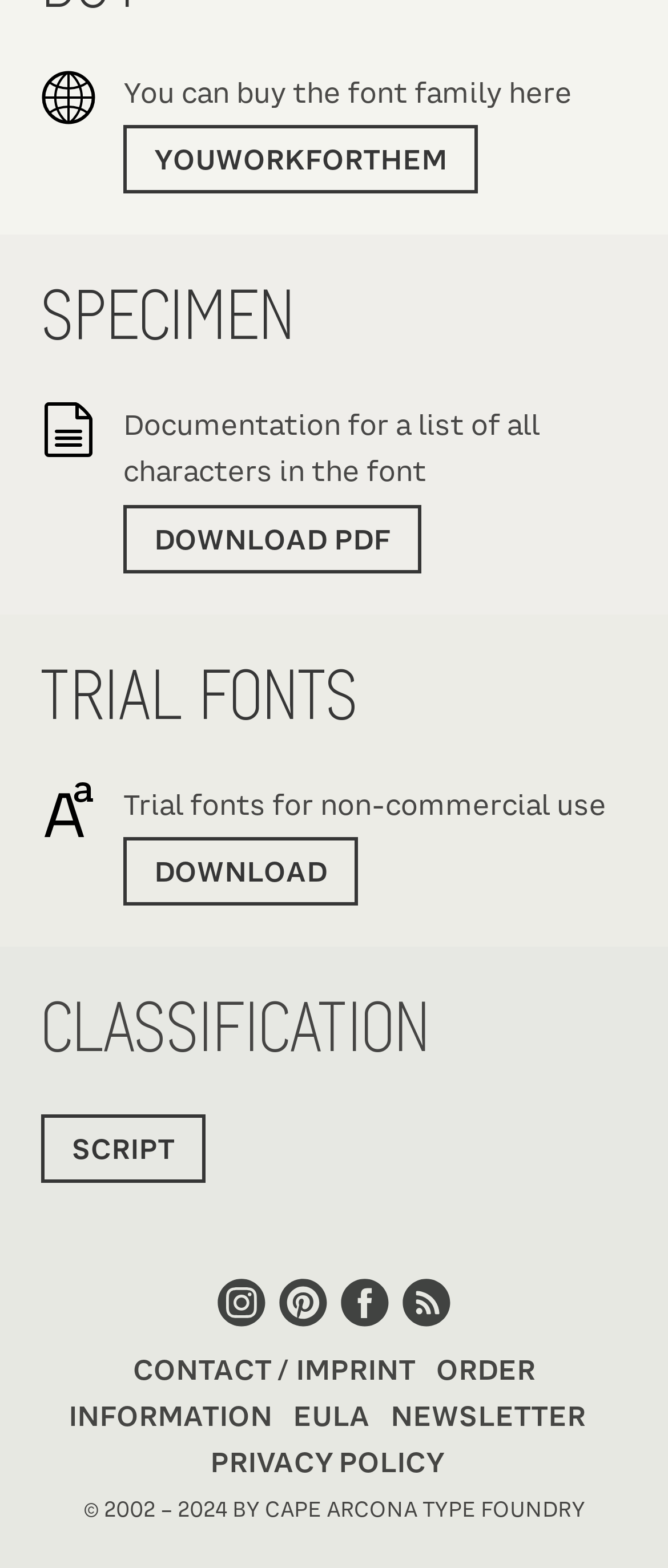Respond to the question with just a single word or phrase: 
What is the image on the 'TRIAL FONTS' section?

Trialfonts